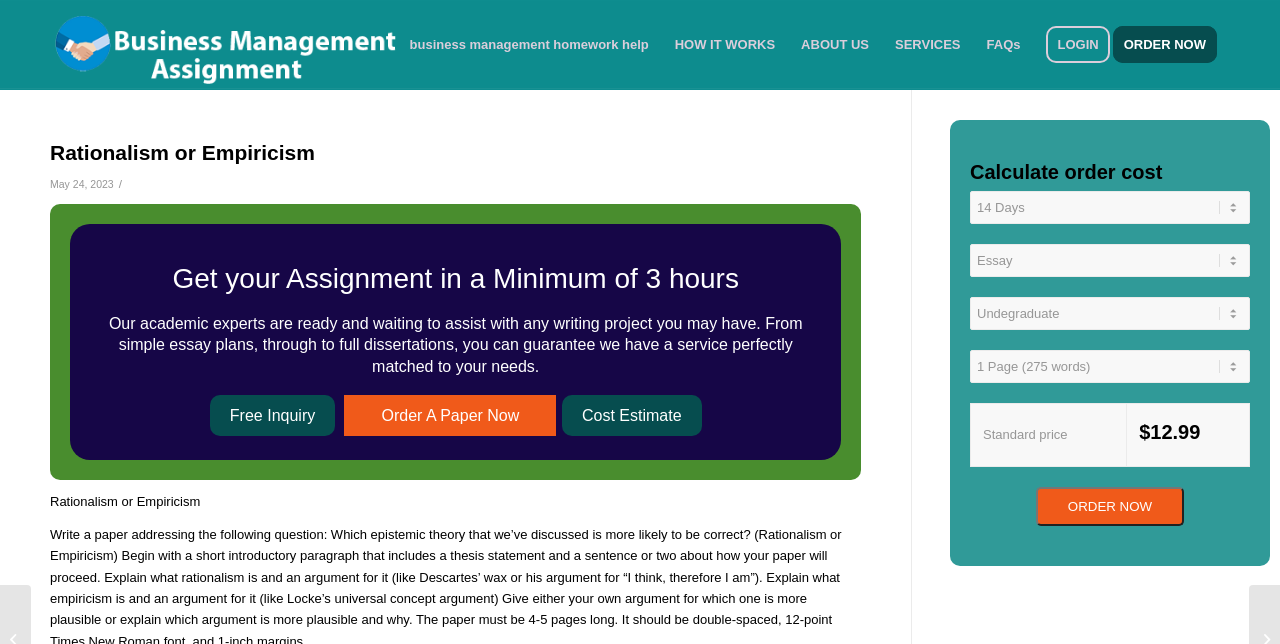Determine the bounding box coordinates for the area that needs to be clicked to fulfill this task: "Leave a comment". The coordinates must be given as four float numbers between 0 and 1, i.e., [left, top, right, bottom].

None